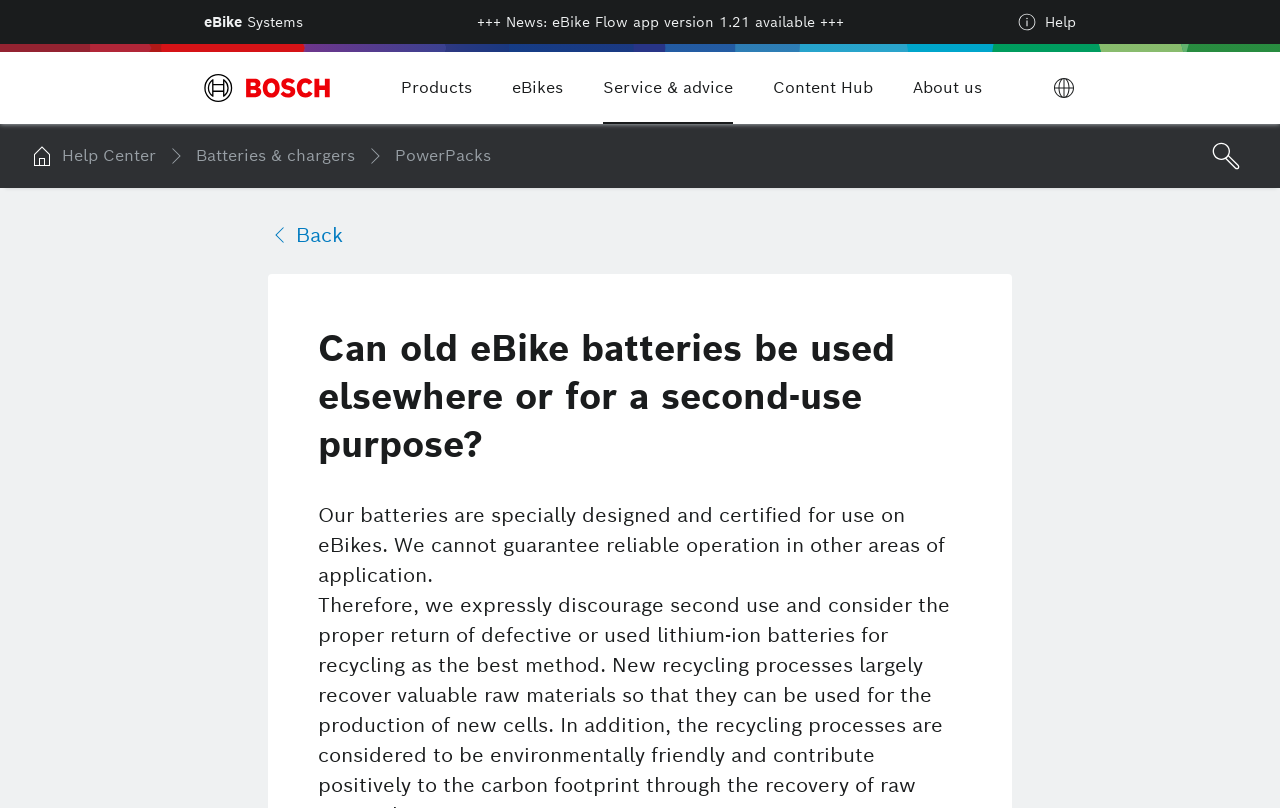Find the bounding box of the web element that fits this description: "About Us".

None